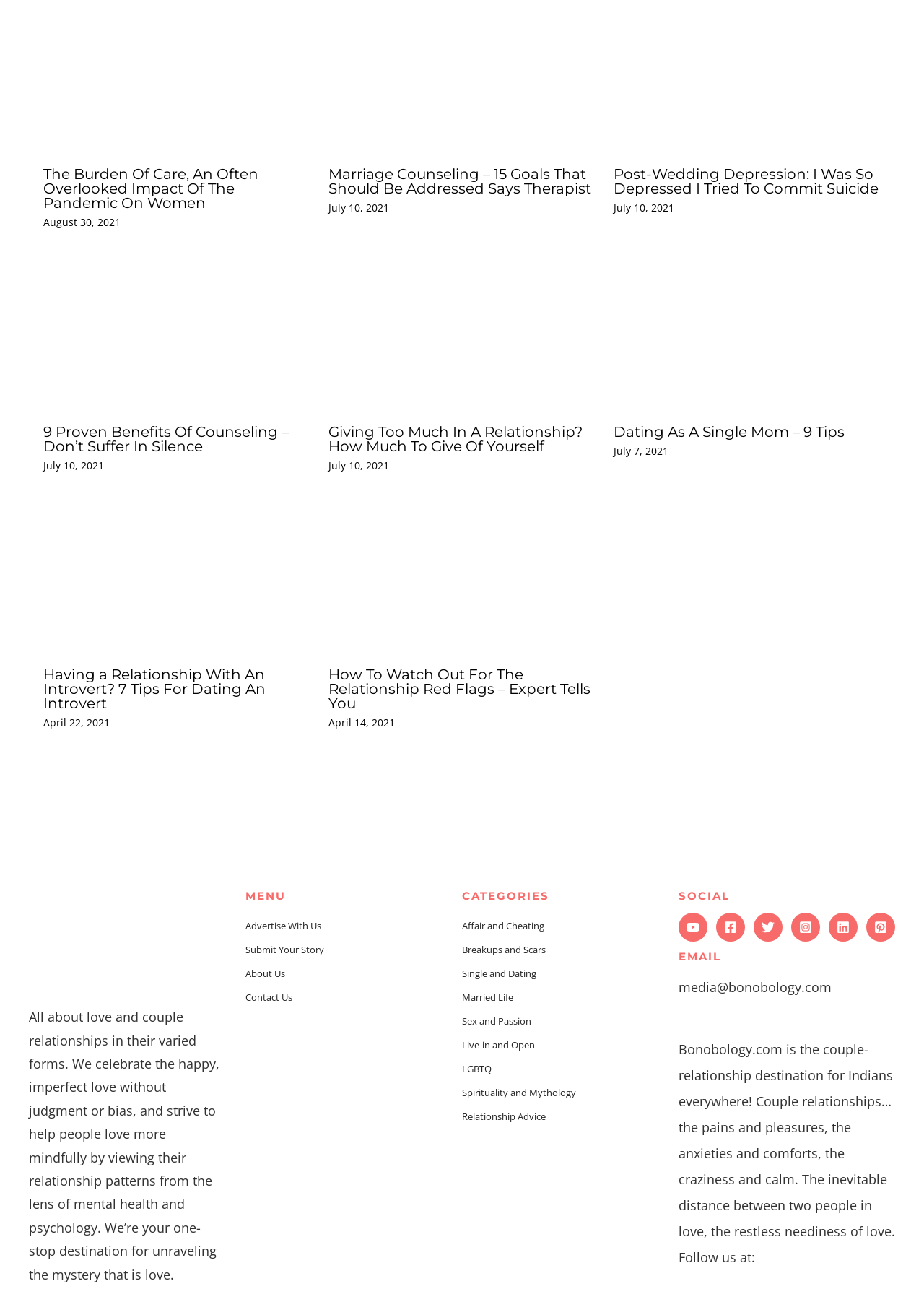What is the purpose of the images on the webpage?
Look at the screenshot and respond with a single word or phrase.

Illustrate articles